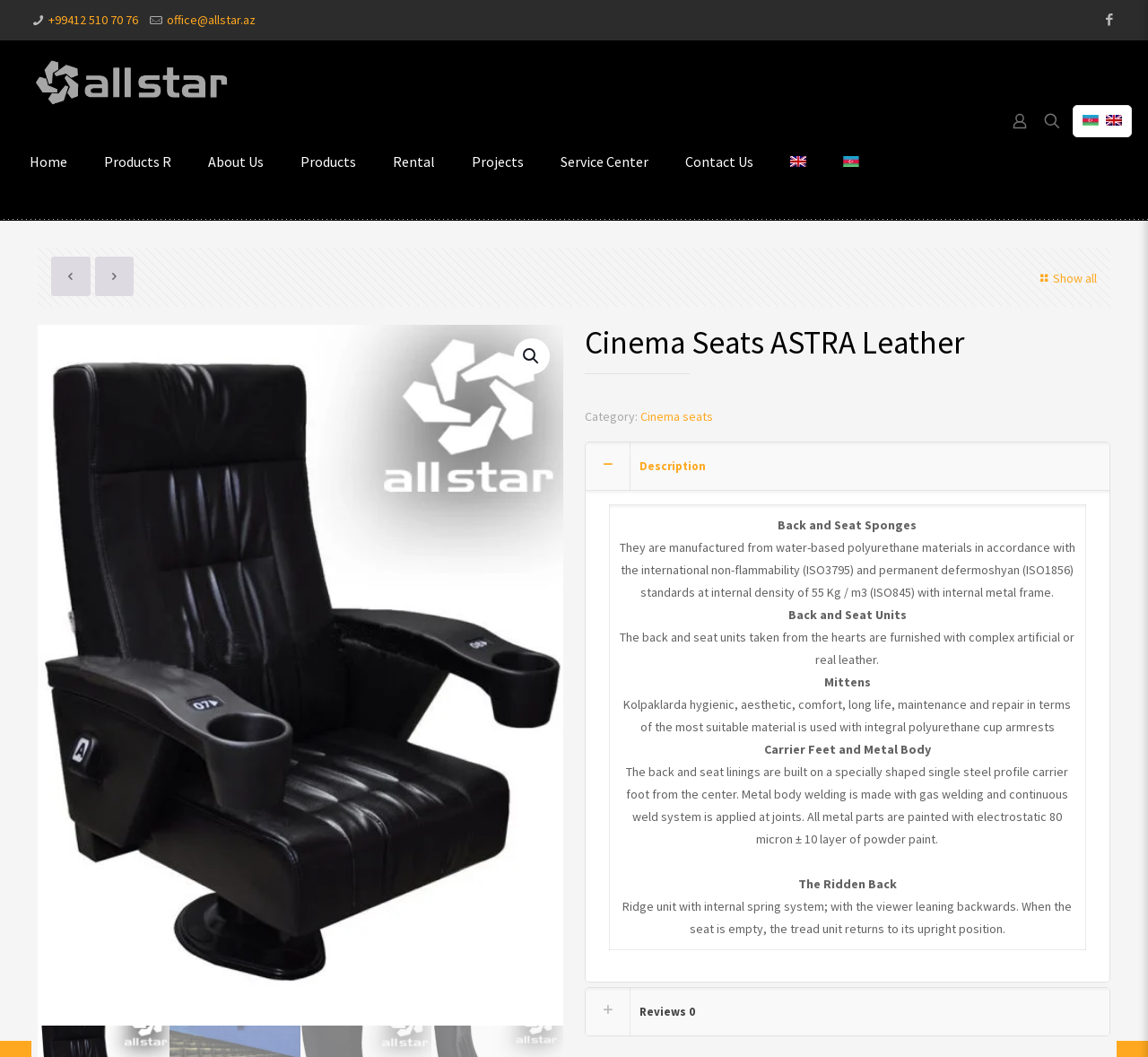Please identify the bounding box coordinates of the area that needs to be clicked to fulfill the following instruction: "Read product description."

[0.509, 0.307, 0.967, 0.354]